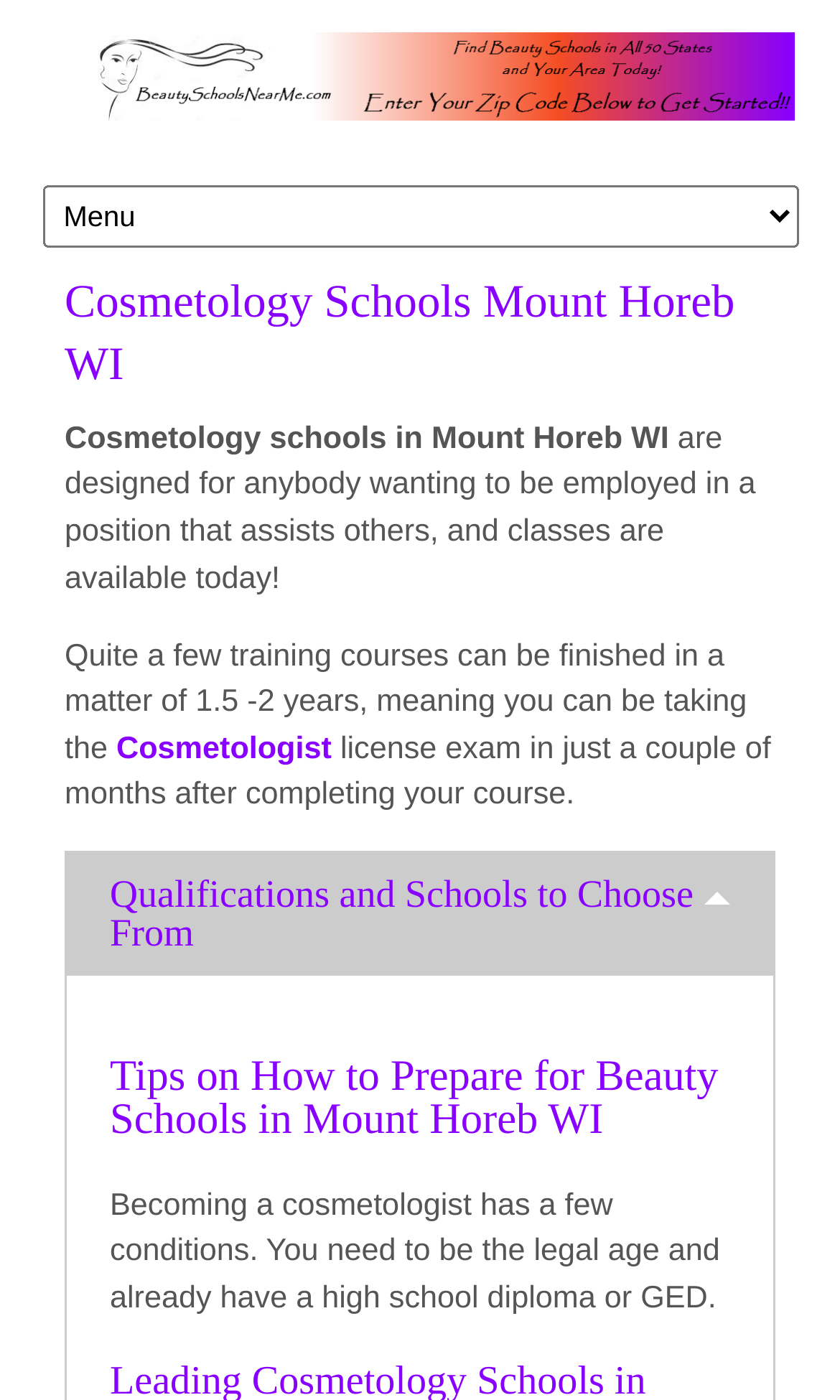Explain the features and main sections of the webpage comprehensively.

The webpage is about cosmetology schools in Mount Horeb, WI, and finding beauty schools near the user's location. At the top, there is a heading that reads "Beauty Schools Near Me – Find Cosmetology Schools Today!" accompanied by an image with the same text. Below this, there is a combobox that allows users to select options.

The main content of the page is divided into sections. The first section has a heading "Cosmetology Schools Mount Horeb WI" and provides an introduction to cosmetology schools in the area. The text explains that these schools are designed for individuals who want to work in a position that helps others, and that classes are available. It also mentions that many training courses can be completed in 1.5 to 2 years, allowing students to take the cosmetologist license exam soon after completing their course.

Below this section, there is a heading "Qualifications and Schools to Choose From" followed by another section with a heading "Tips on How to Prepare for Beauty Schools in Mount Horeb WI". This section provides information on the conditions required to become a cosmetologist, including being of legal age and having a high school diploma or GED.

Throughout the page, there are a total of 4 headings, 1 image, 1 combobox, 1 link, and 5 blocks of static text. The elements are arranged in a hierarchical structure, with headings and sections organized in a logical and easy-to-follow manner.